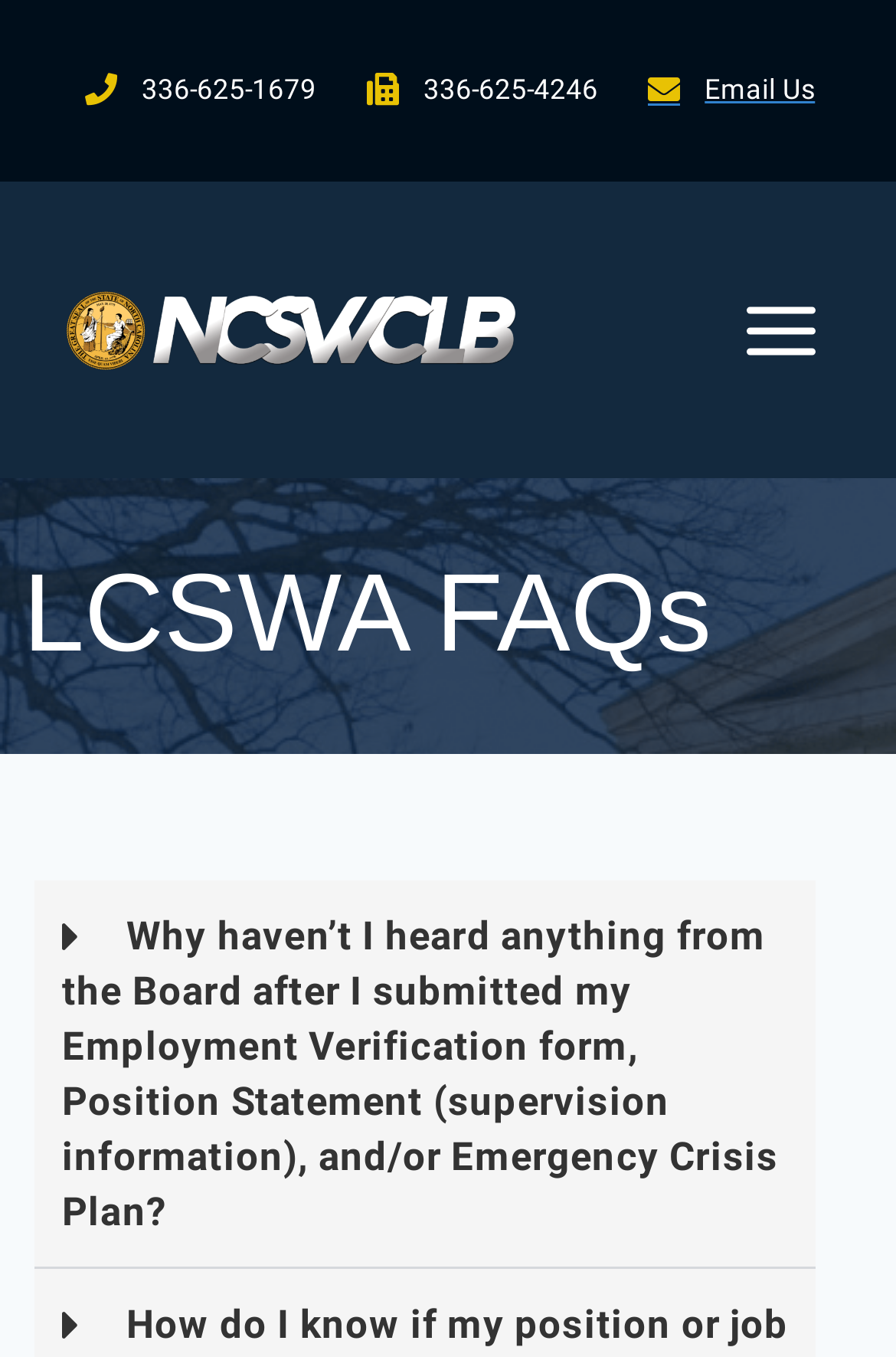What is the position of the 'Open menu' button?
Give a comprehensive and detailed explanation for the question.

I compared the y1 and y2 coordinates of the elements and found that the 'Open menu' button has a y1 value of 0.203, which indicates it is located at the top right section of the webpage.